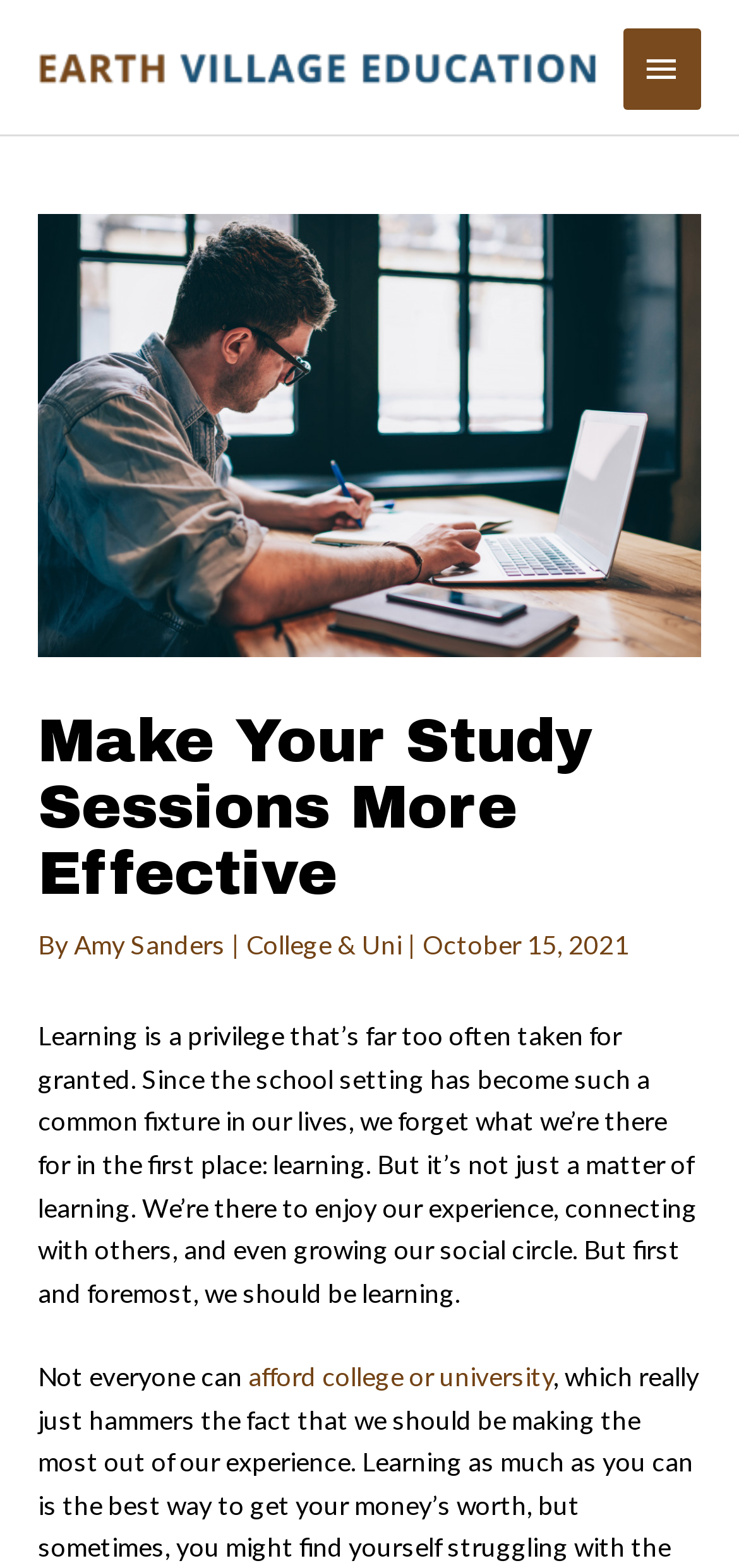What is the category of the article?
Provide a detailed and well-explained answer to the question.

The category of the article is mentioned below the main heading, and it is a link with the text 'College & Uni'.